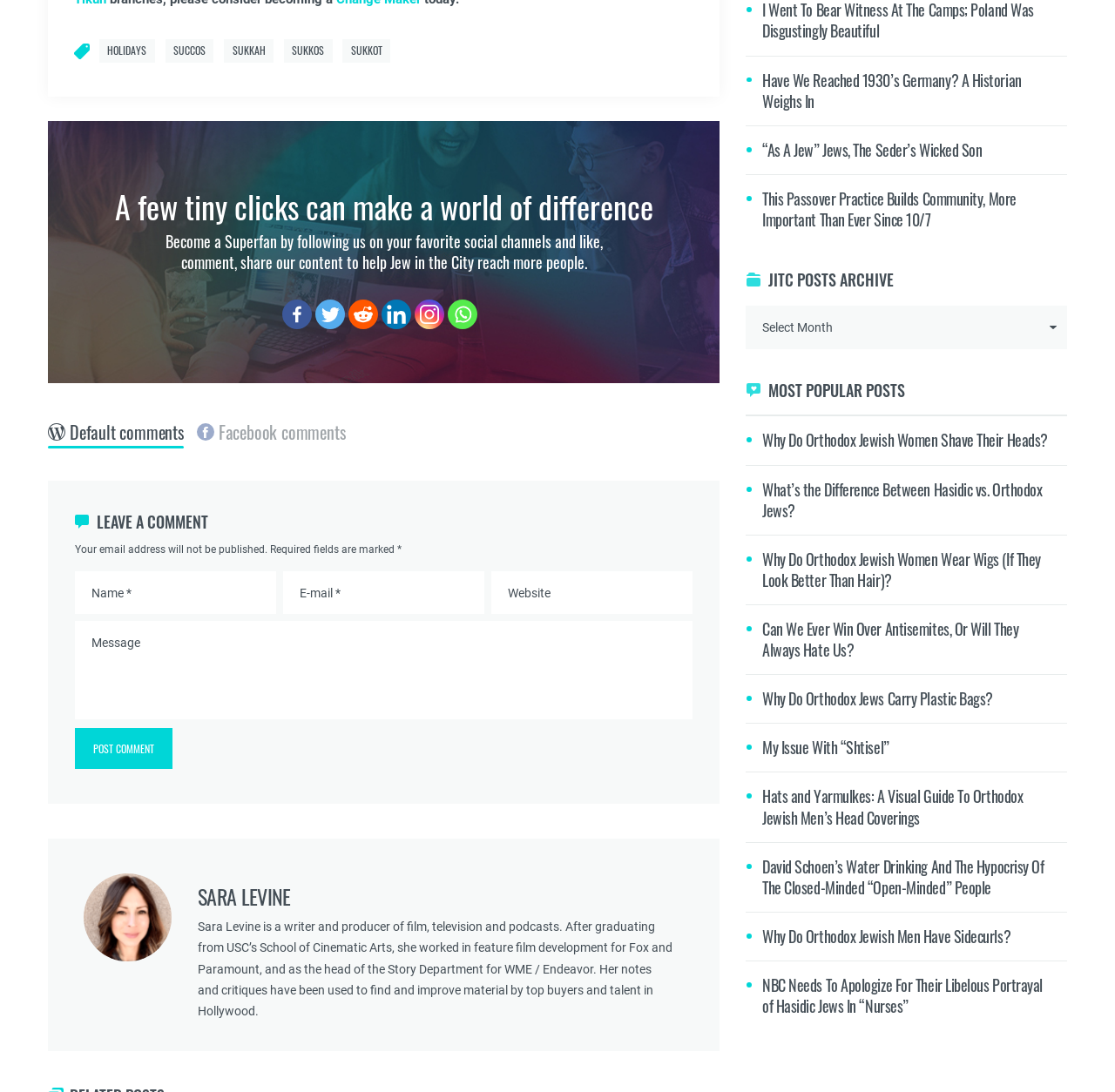Provide a short, one-word or phrase answer to the question below:
What social media platforms can users follow?

Facebook, Twitter, Reddit, Linkedin, Instagram, Whatsapp